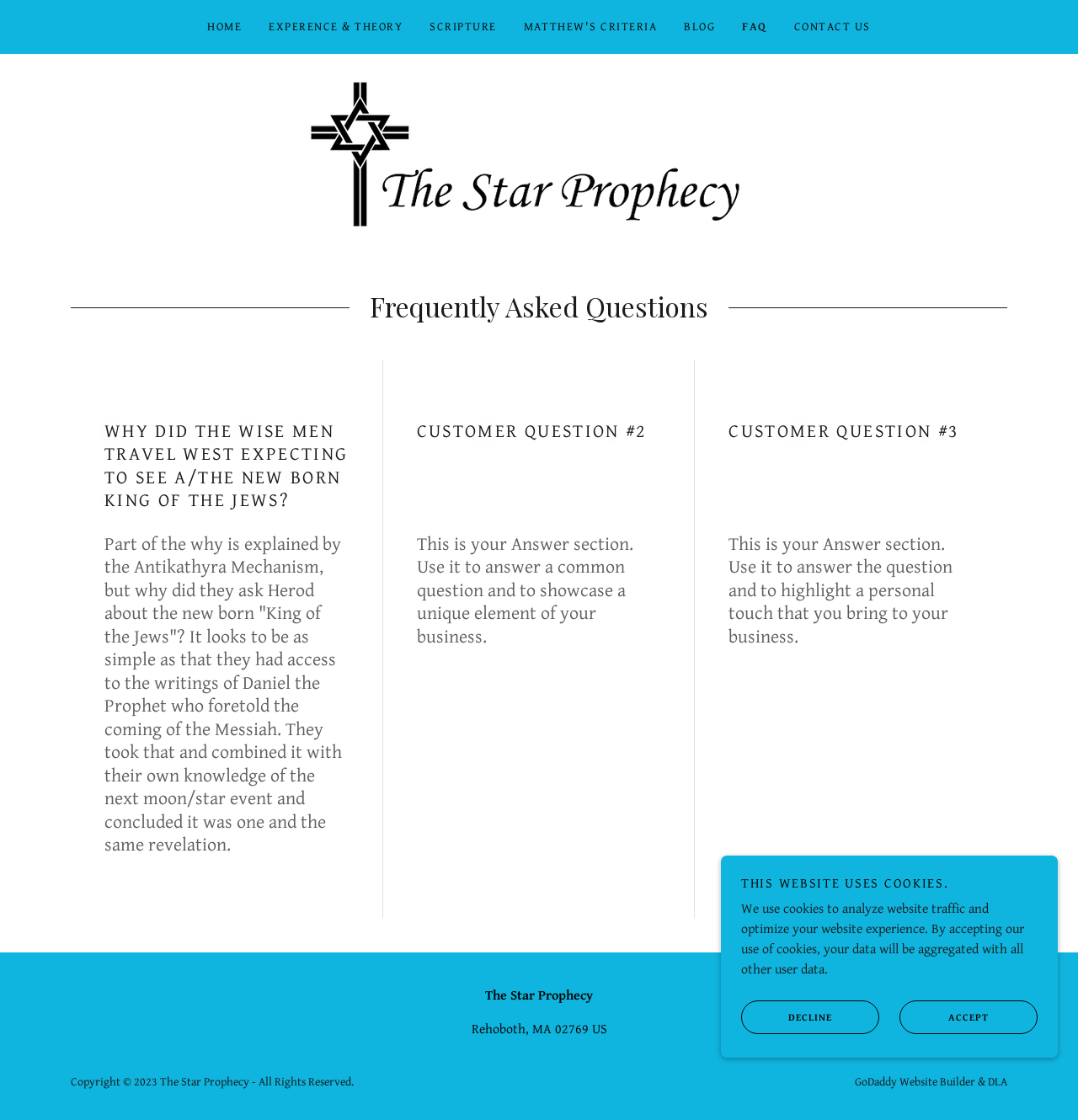Highlight the bounding box coordinates of the element that should be clicked to carry out the following instruction: "Click on the HOME link". The coordinates must be given as four float numbers ranging from 0 to 1, i.e., [left, top, right, bottom].

[0.188, 0.011, 0.229, 0.038]